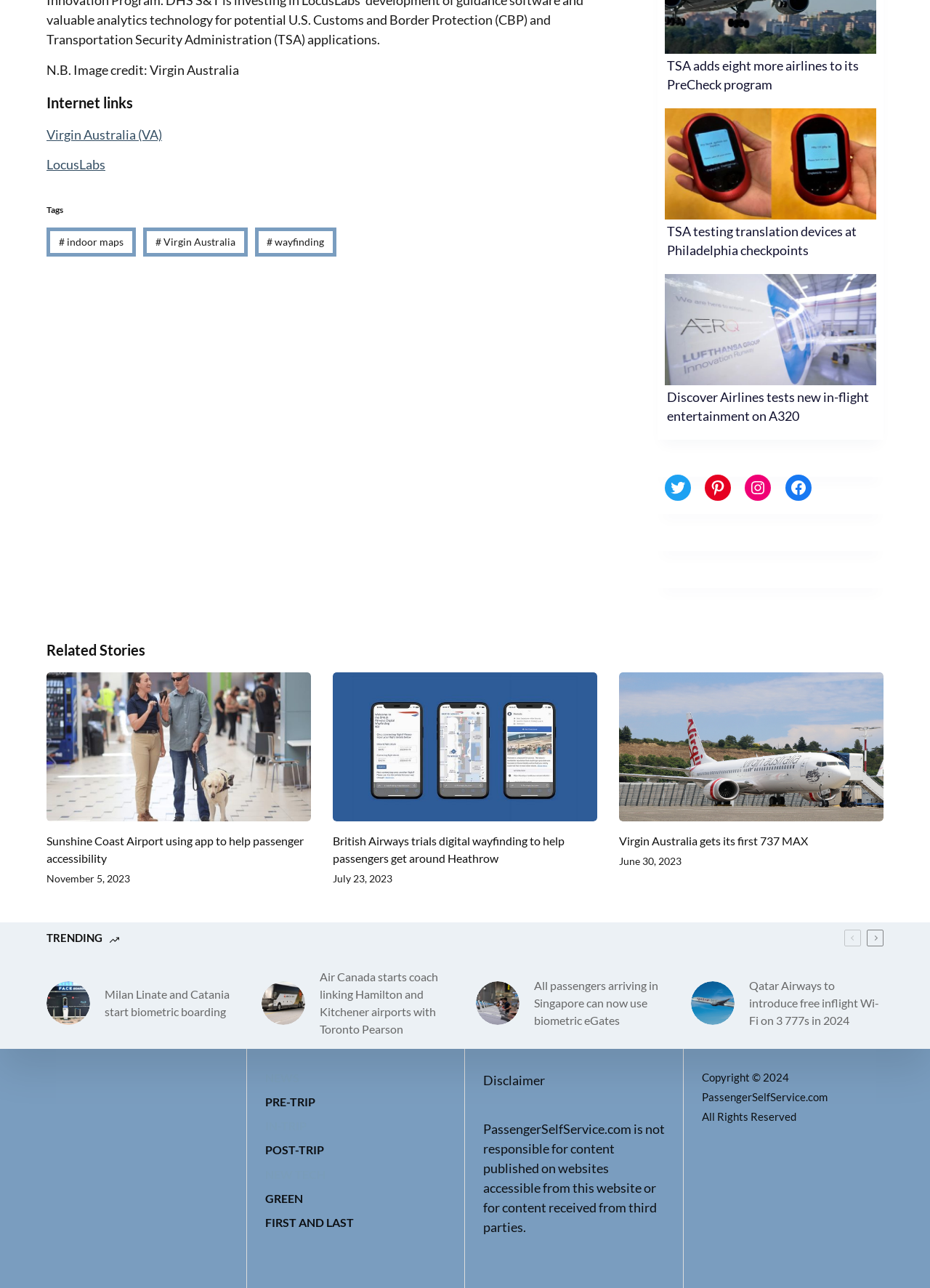Please identify the bounding box coordinates of the area I need to click to accomplish the following instruction: "Explore the footer menu".

[0.285, 0.831, 0.48, 0.955]